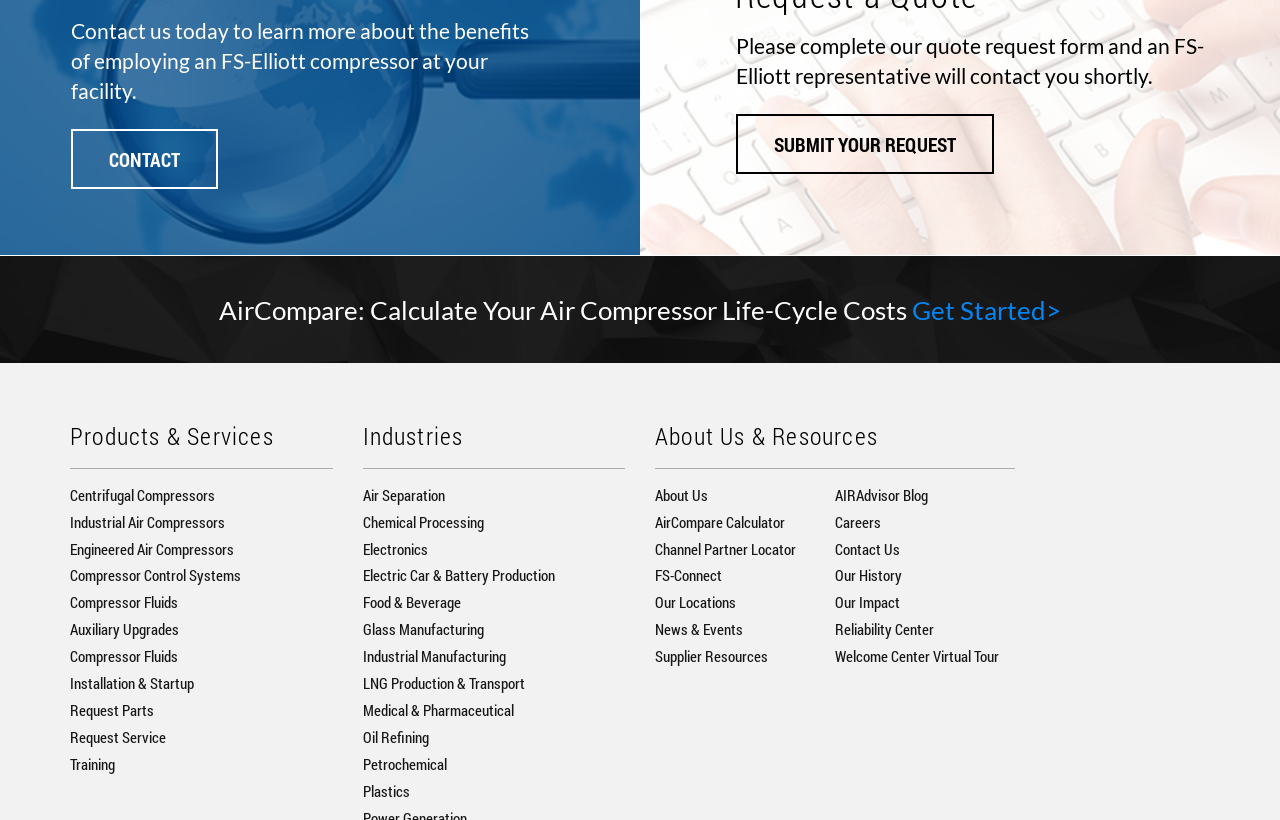What industries does the company serve?
Can you offer a detailed and complete answer to this question?

The webpage lists various industries that the company serves, including air separation, chemical processing, electronics, and food and beverage, among others. This suggests that the company's products and services are applicable to a wide range of industries.